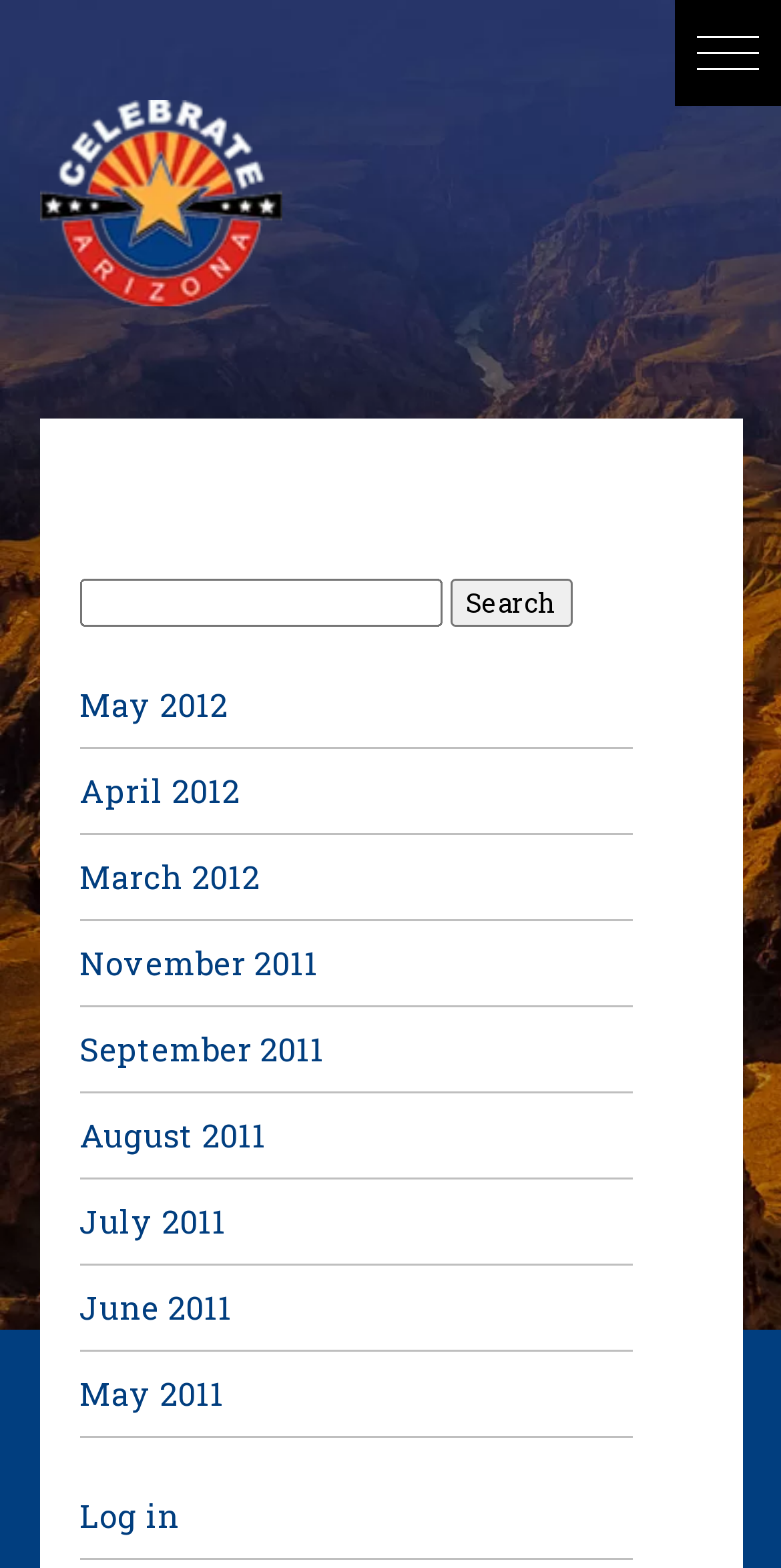Locate the bounding box coordinates of the item that should be clicked to fulfill the instruction: "Explore 'Earth Day marked around the world'".

None